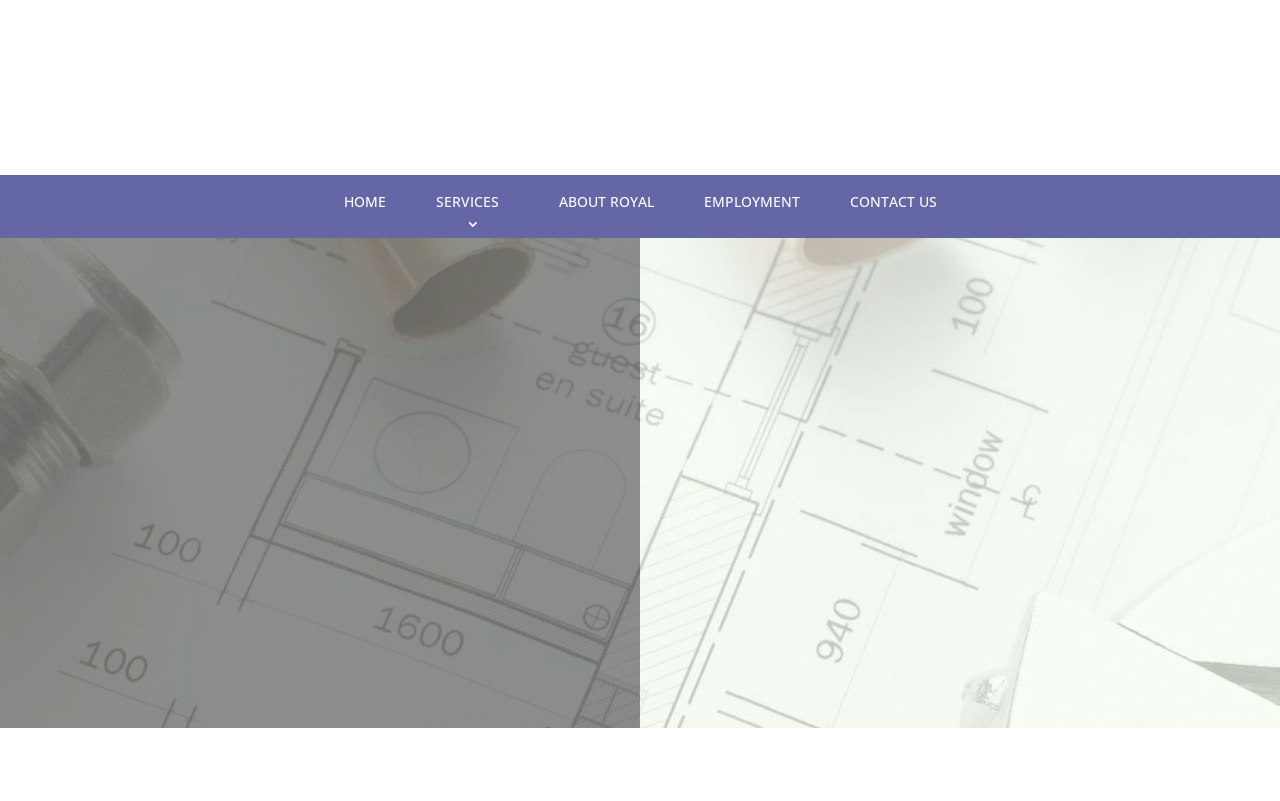Please provide a brief answer to the question using only one word or phrase: 
How can I get an estimate for plumbing services?

Click 'GET AN ESTIMATE' or call